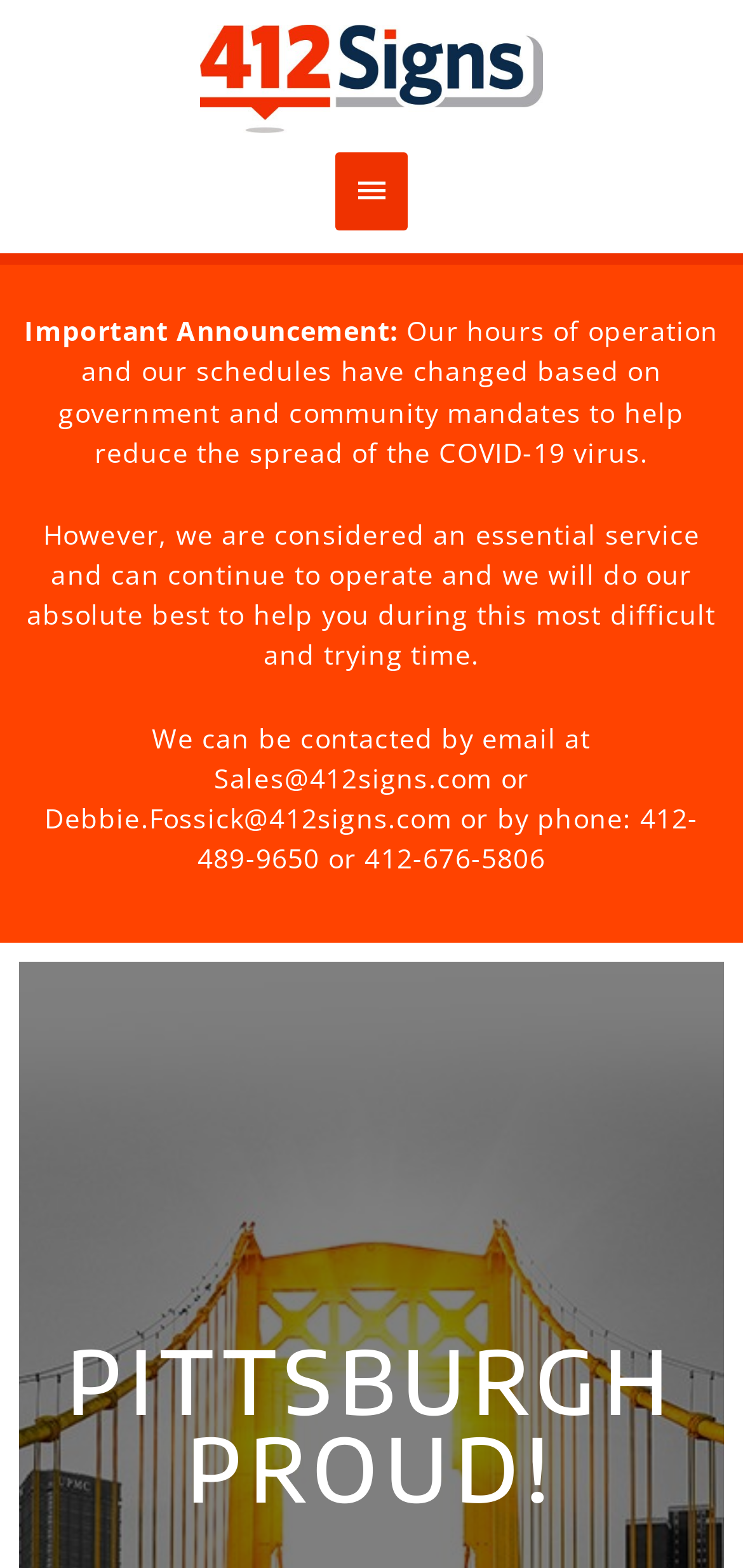Is the company still operating during the COVID-19 pandemic?
Provide a fully detailed and comprehensive answer to the question.

I found this information by reading the text content of the webpage, specifically the section that says 'However, we are considered an essential service and can continue to operate...' which indicates that the company is still operating during the pandemic.